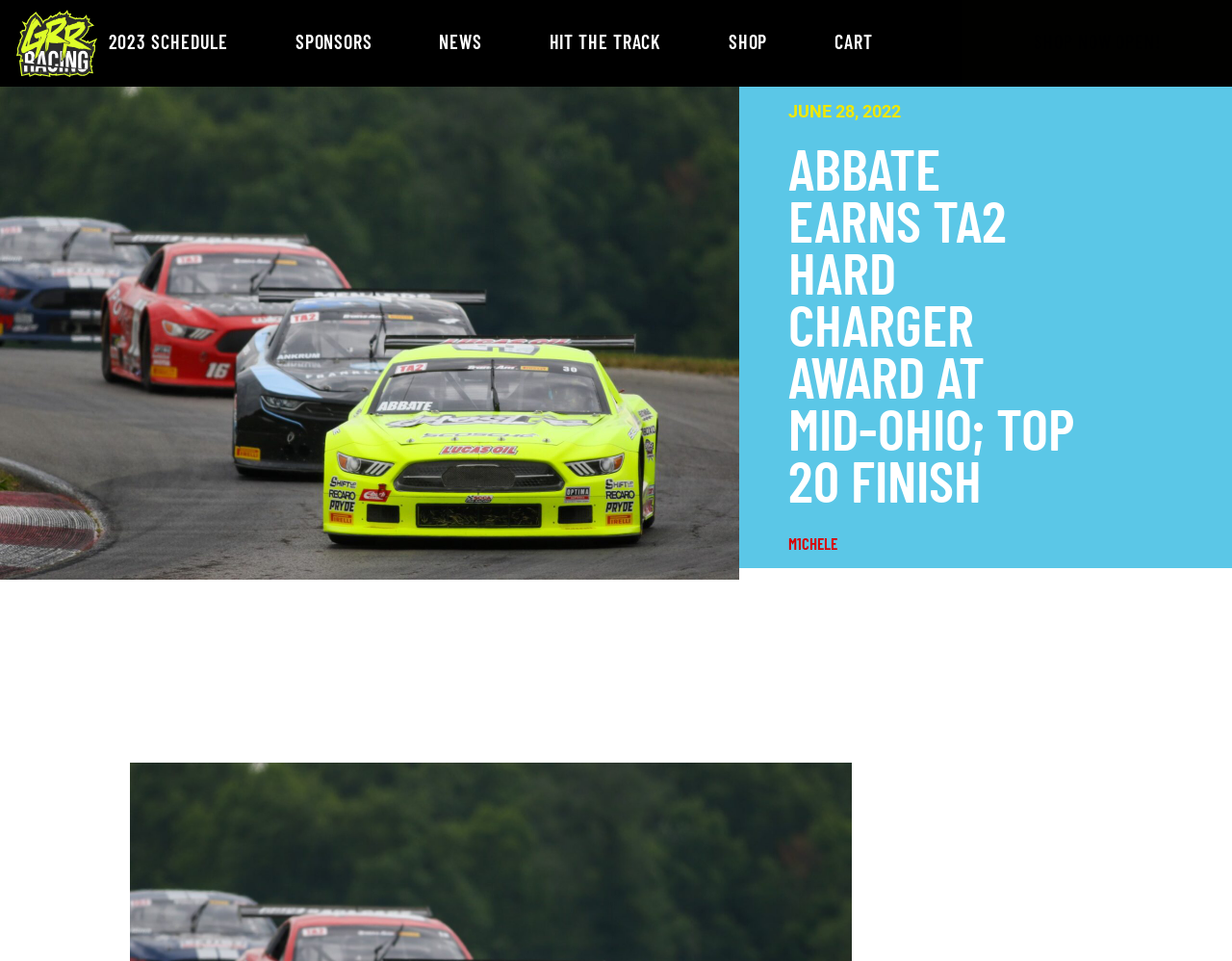Using the provided element description: "alt="GRR-logo-flo" title="GRR-logo-flo"", determine the bounding box coordinates of the corresponding UI element in the screenshot.

[0.0, 0.01, 0.092, 0.08]